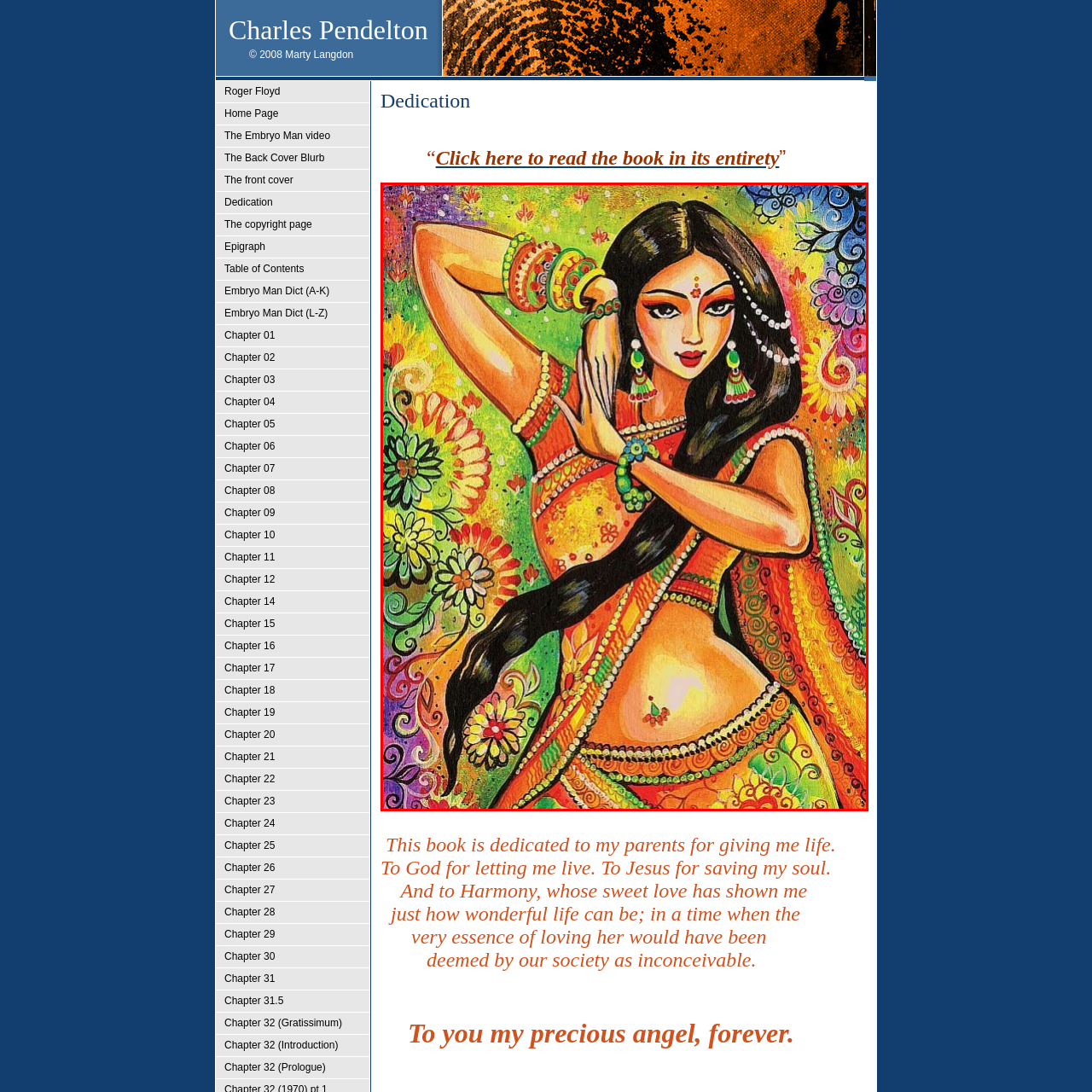Focus on the portion of the image highlighted in red and deliver a detailed explanation for the following question: What is the dominant color of the background?

The caption describes the background as filled with 'swirling floral designs in a blend of cheerful colors', indicating a vibrant and lively atmosphere.